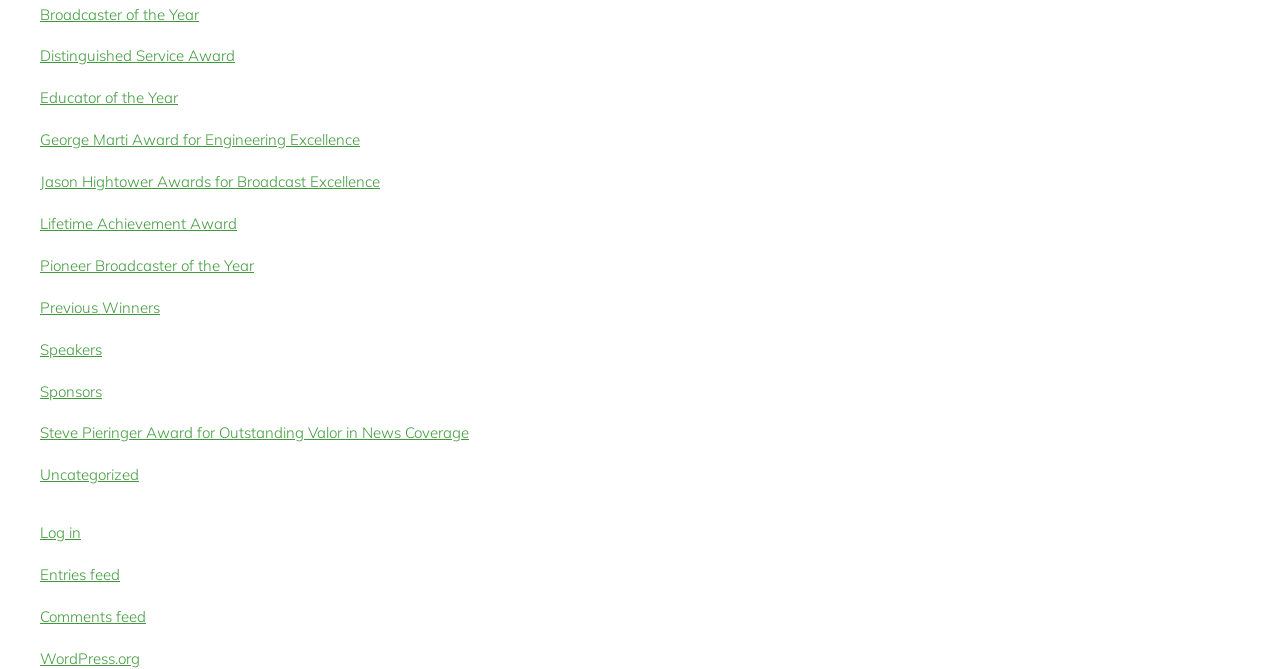How many awards are listed on the webpage?
Using the image as a reference, give an elaborate response to the question.

I counted the number of link elements with OCR text that appear to be award names, and found 9 such elements, including 'Broadcaster of the Year', 'Distinguished Service Award', and so on.